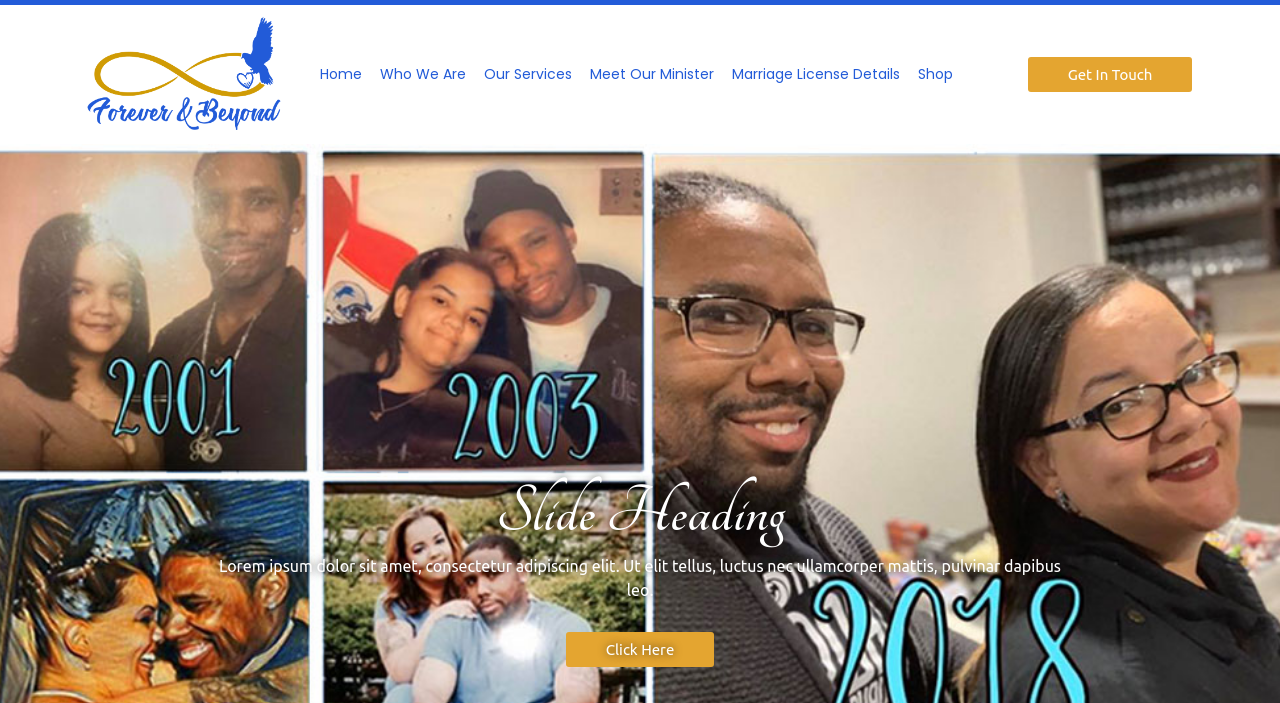How many navigation links are there?
Please provide a comprehensive and detailed answer to the question.

There are six navigation links: 'Home', 'Who We Are', 'Our Services', 'Meet Our Minister', 'Marriage License Details', and 'Shop'. These links are located at the top of the webpage, horizontally aligned.